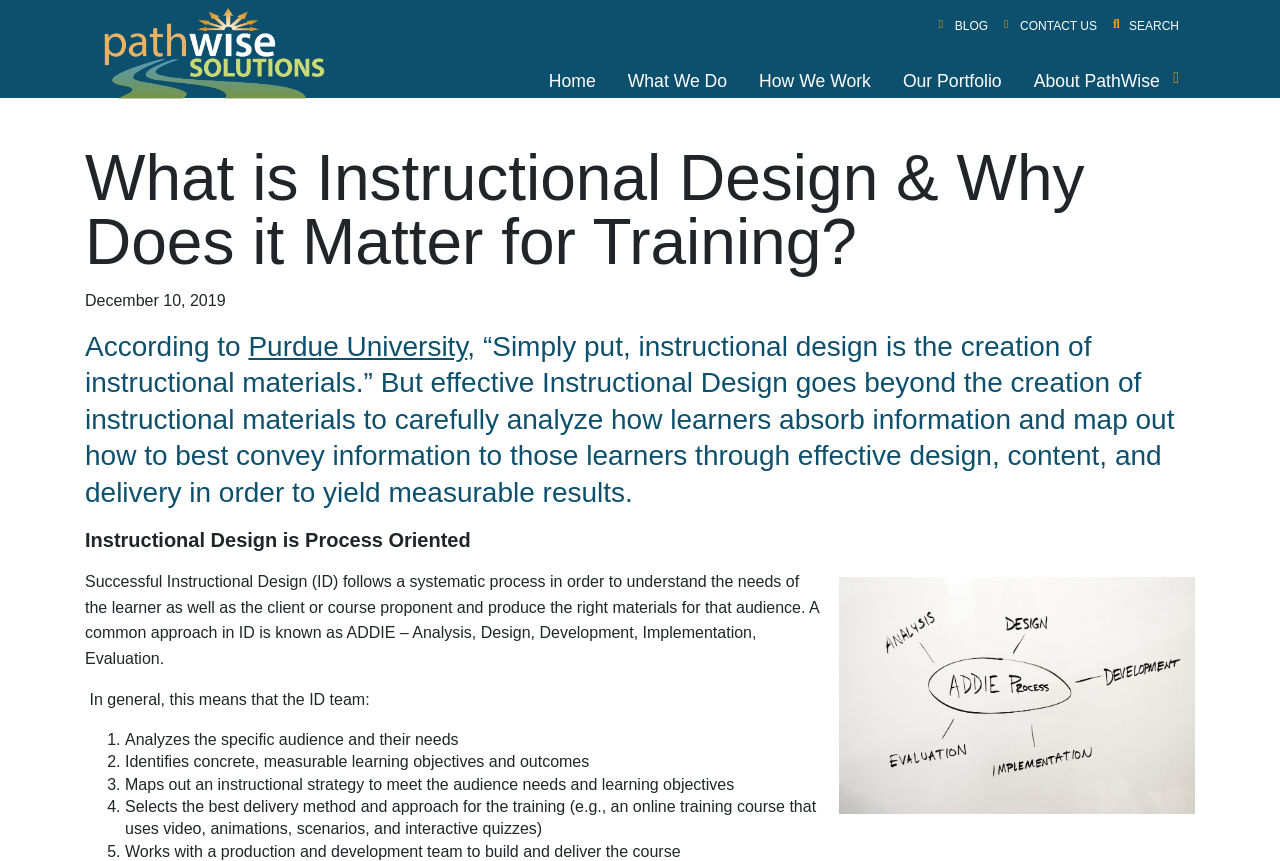Please locate the clickable area by providing the bounding box coordinates to follow this instruction: "search on the website".

[0.87, 0.009, 0.921, 0.046]